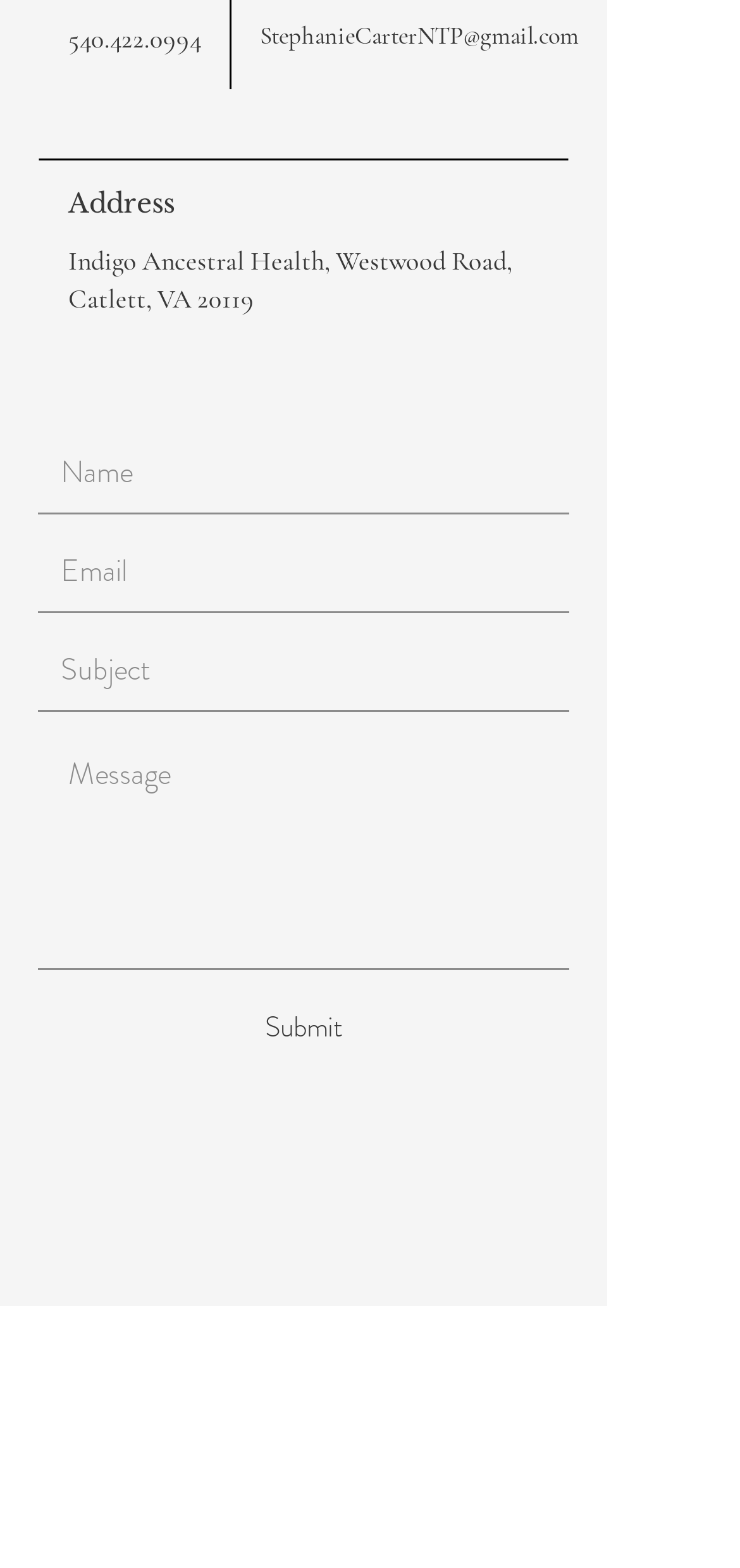Given the description placeholder="Message", predict the bounding box coordinates of the UI element. Ensure the coordinates are in the format (top-left x, top-left y, bottom-right x, bottom-right y) and all values are between 0 and 1.

[0.051, 0.466, 0.769, 0.618]